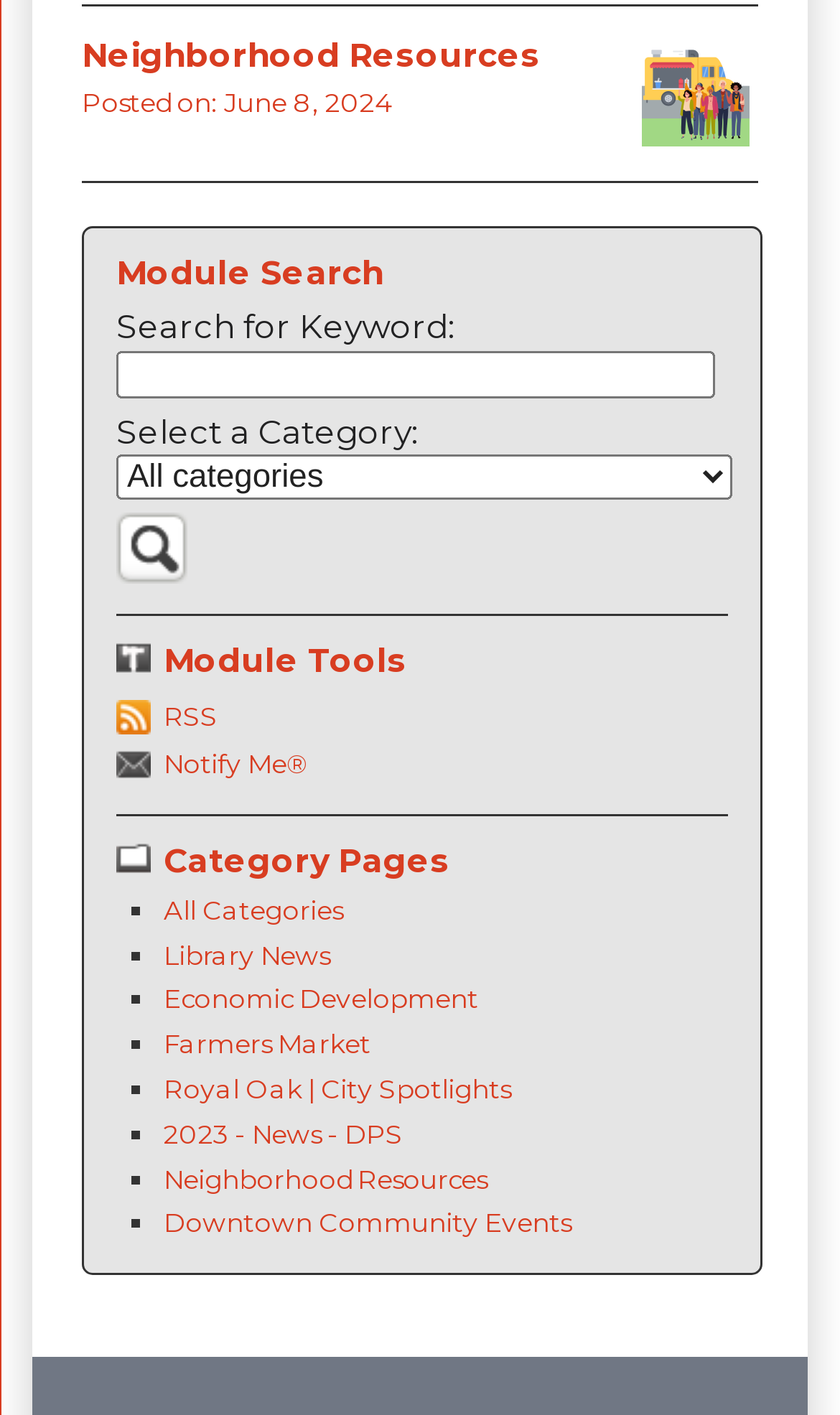Please indicate the bounding box coordinates of the element's region to be clicked to achieve the instruction: "Click on Neighborhood Resources". Provide the coordinates as four float numbers between 0 and 1, i.e., [left, top, right, bottom].

[0.097, 0.024, 0.644, 0.053]